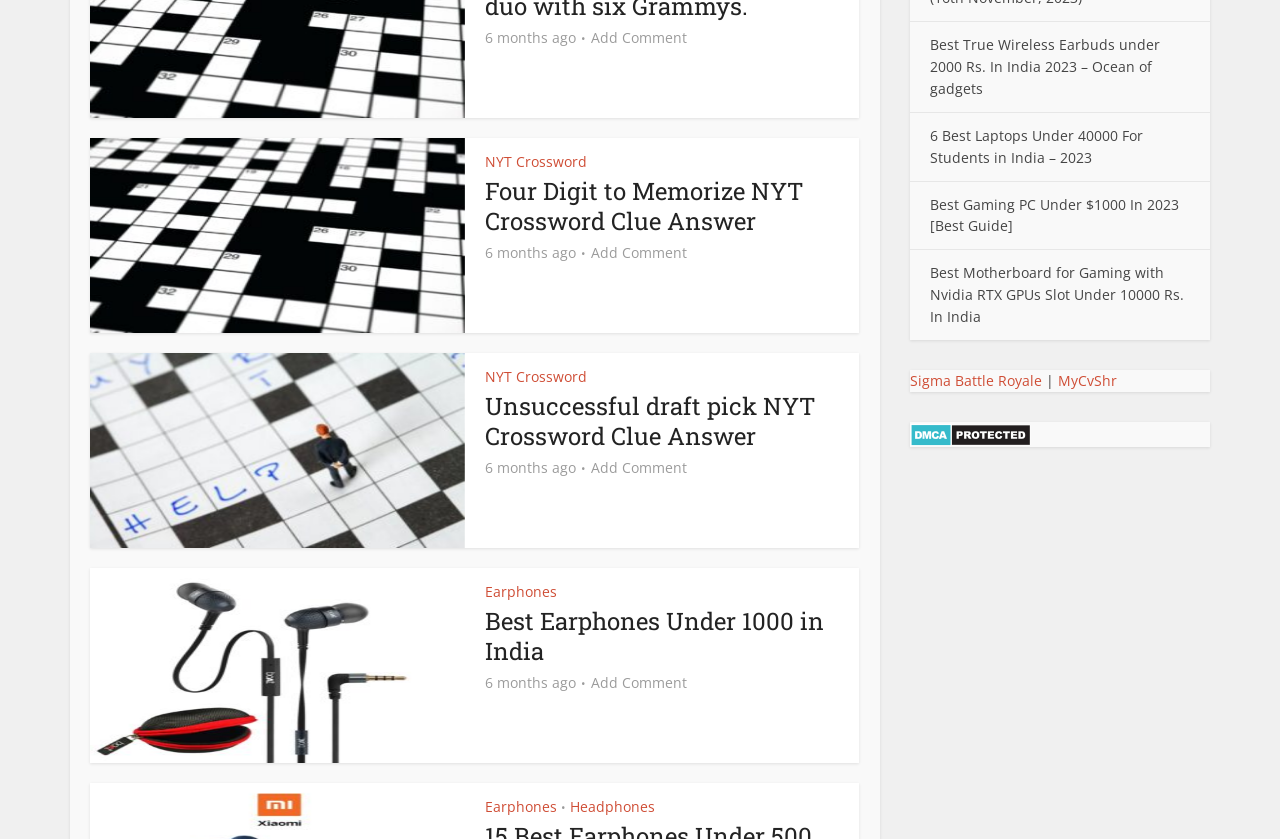Identify the bounding box for the element characterized by the following description: "Add Comment".

[0.462, 0.804, 0.537, 0.825]